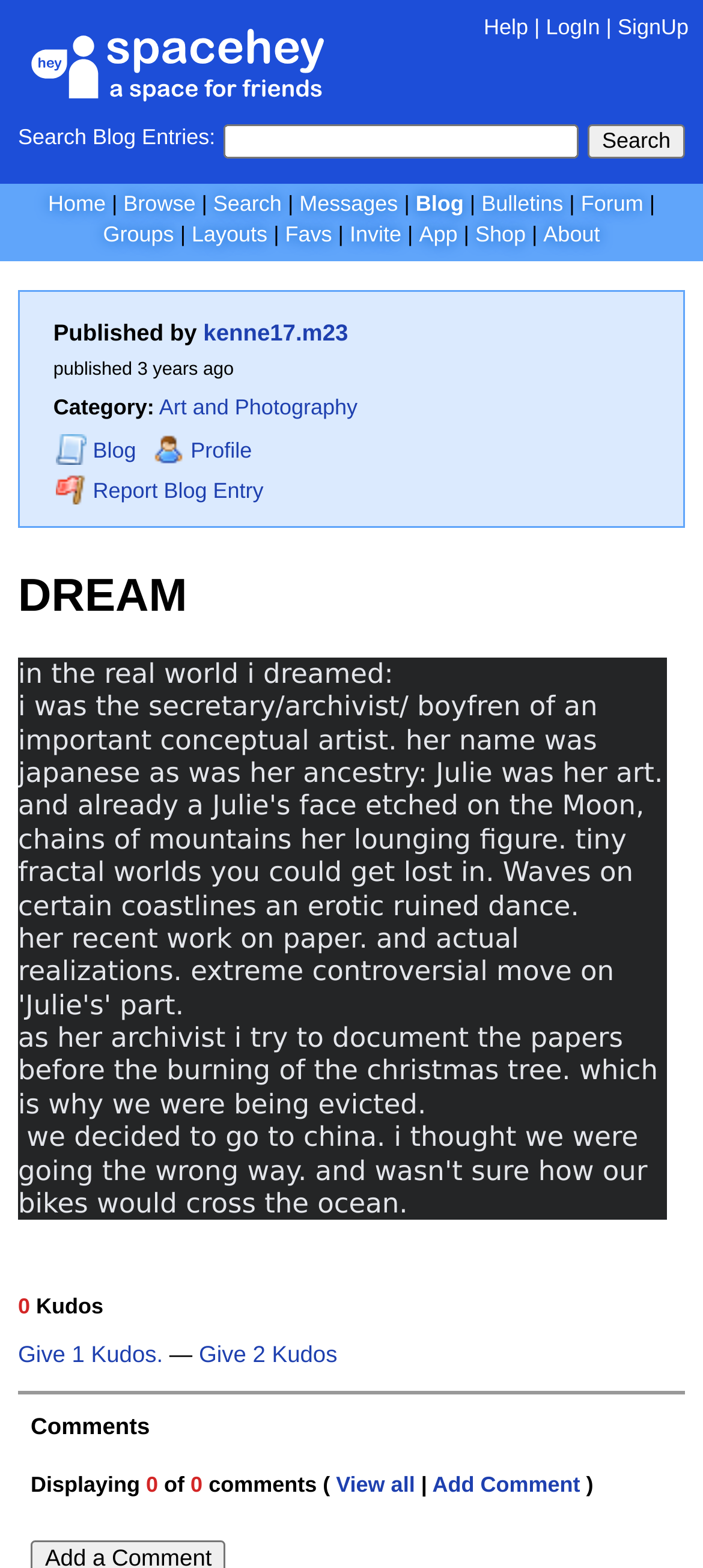Could you find the bounding box coordinates of the clickable area to complete this instruction: "LogIn"?

[0.776, 0.009, 0.853, 0.025]